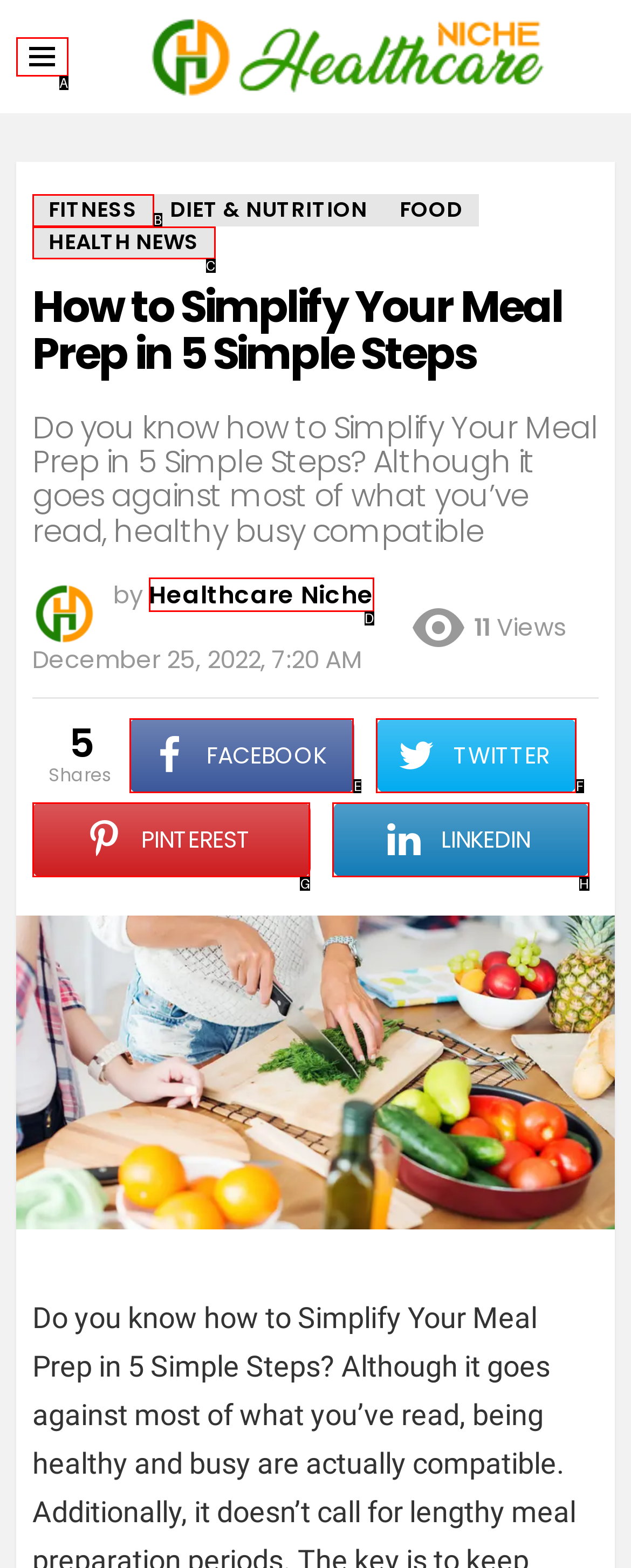Tell me which one HTML element best matches the description: Health News Answer with the option's letter from the given choices directly.

C